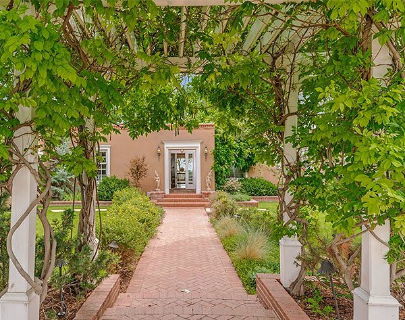From the details in the image, provide a thorough response to the question: What is surrounding the front door?

According to the caption, the front door is flanked by neatly arranged greenery and decorative elements, which creates a welcoming ambiance.